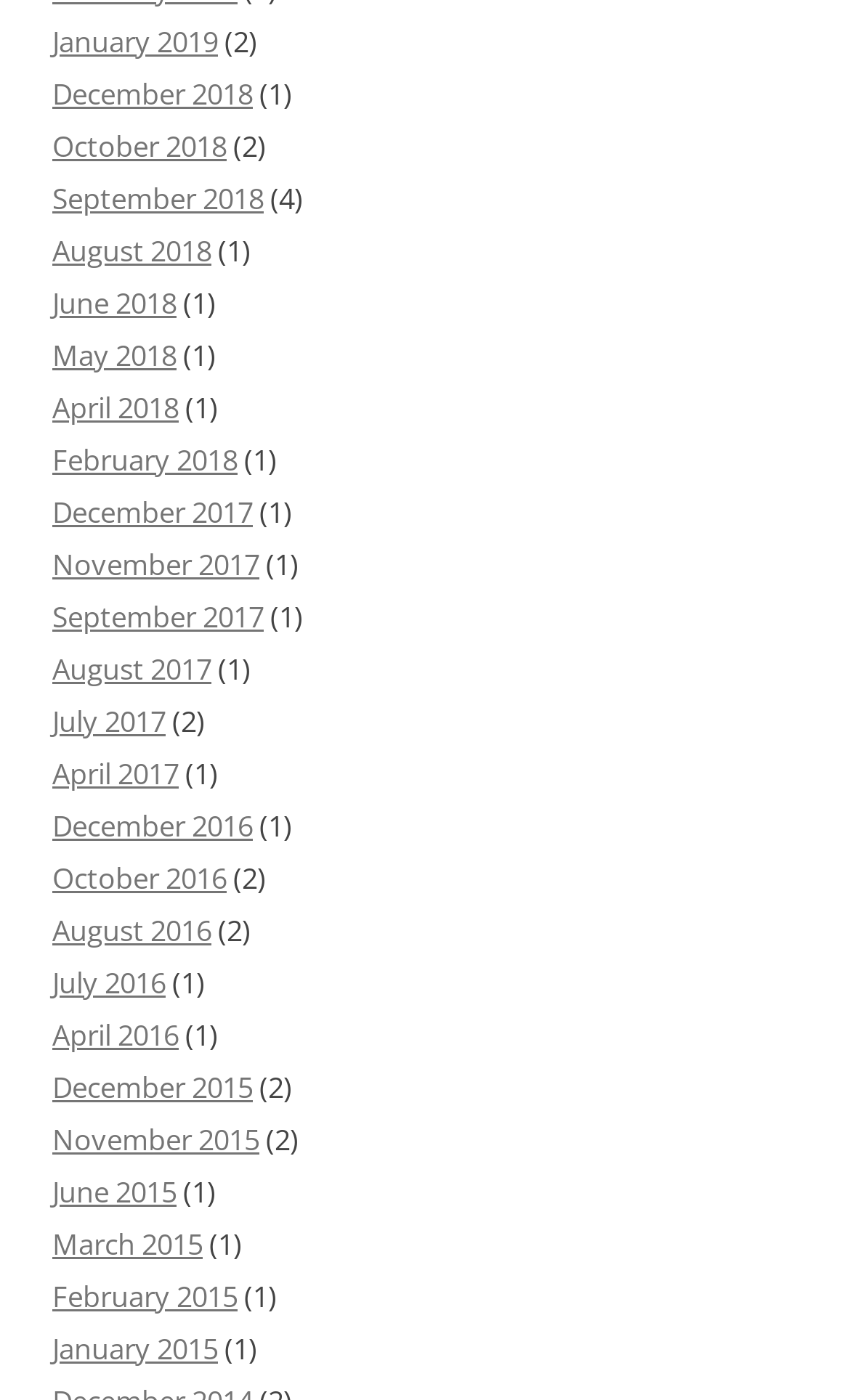Highlight the bounding box coordinates of the region I should click on to meet the following instruction: "View September 2018".

[0.062, 0.127, 0.31, 0.155]